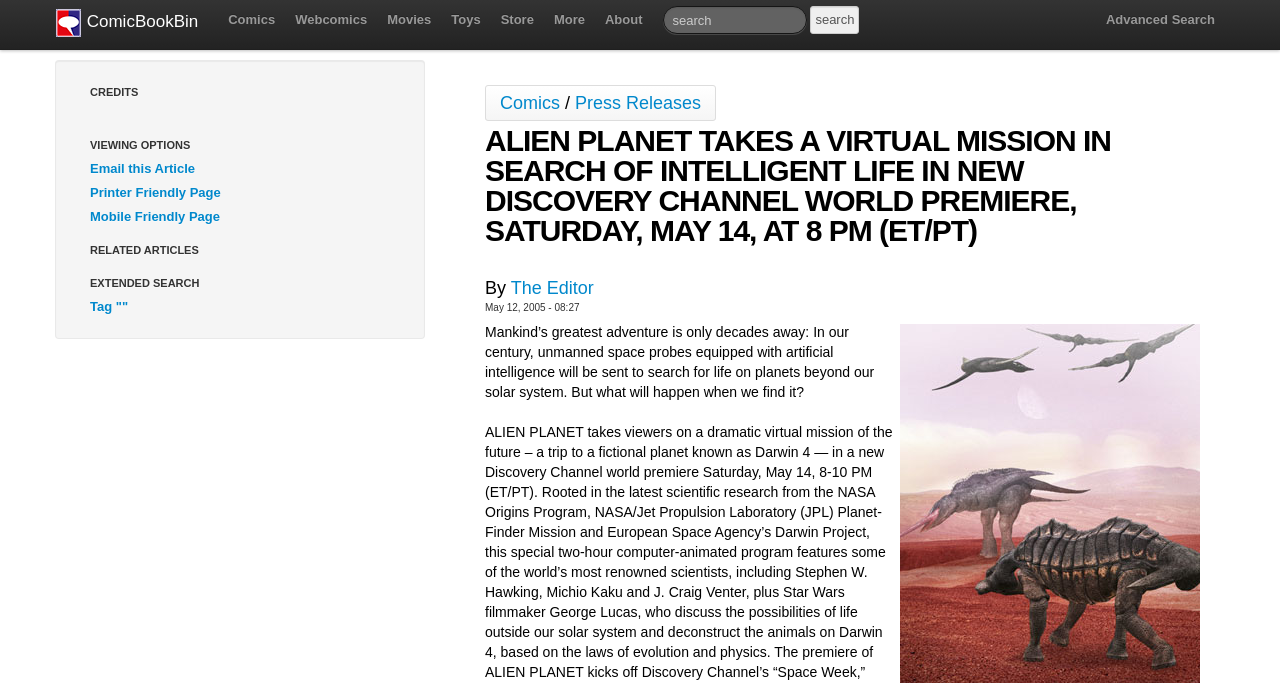Find the bounding box coordinates for the element that must be clicked to complete the instruction: "Click on the 'The Desert' link". The coordinates should be four float numbers between 0 and 1, indicated as [left, top, right, bottom].

None